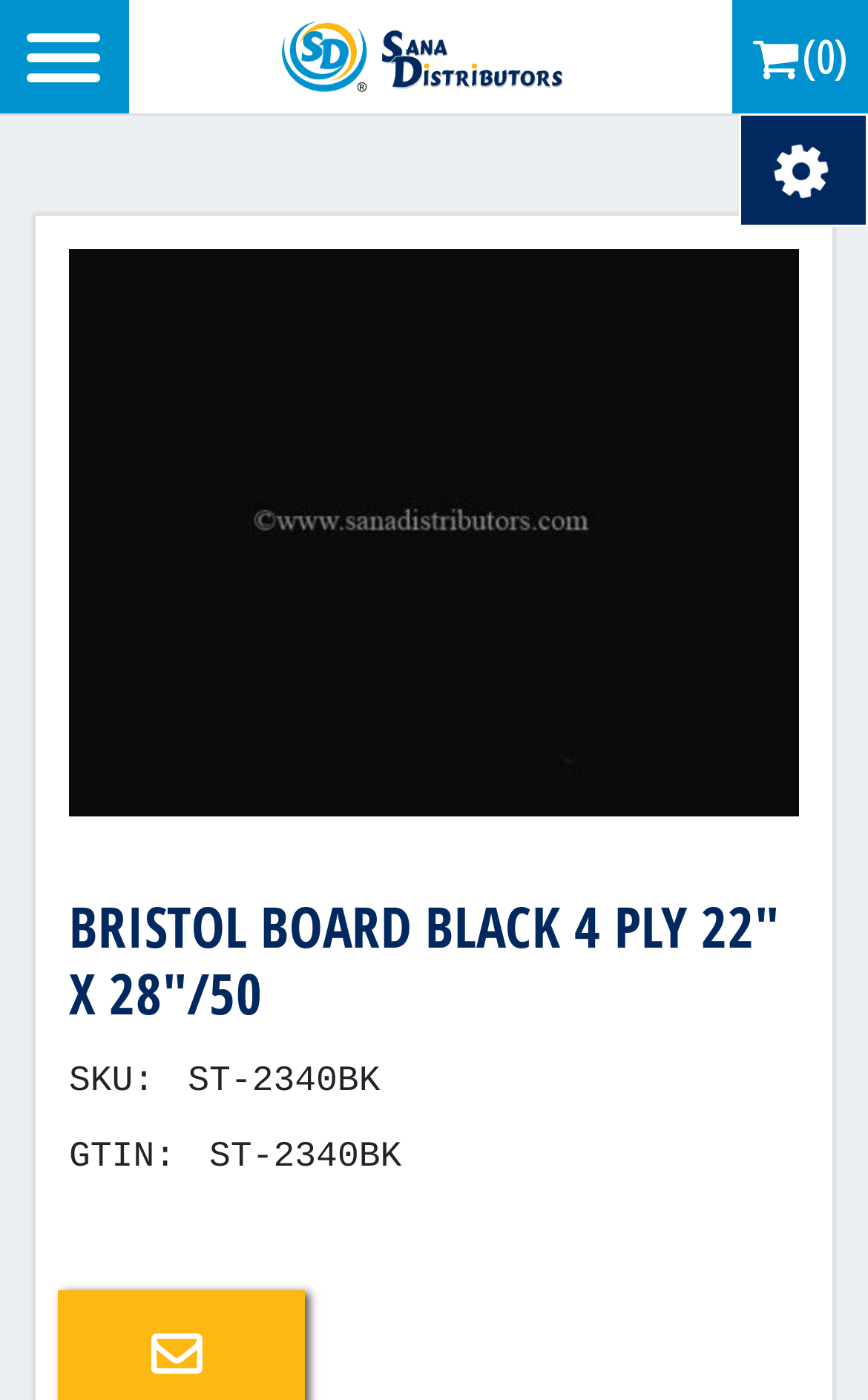Please find the bounding box for the UI component described as follows: "(0)".

[0.874, 0.104, 0.977, 0.139]